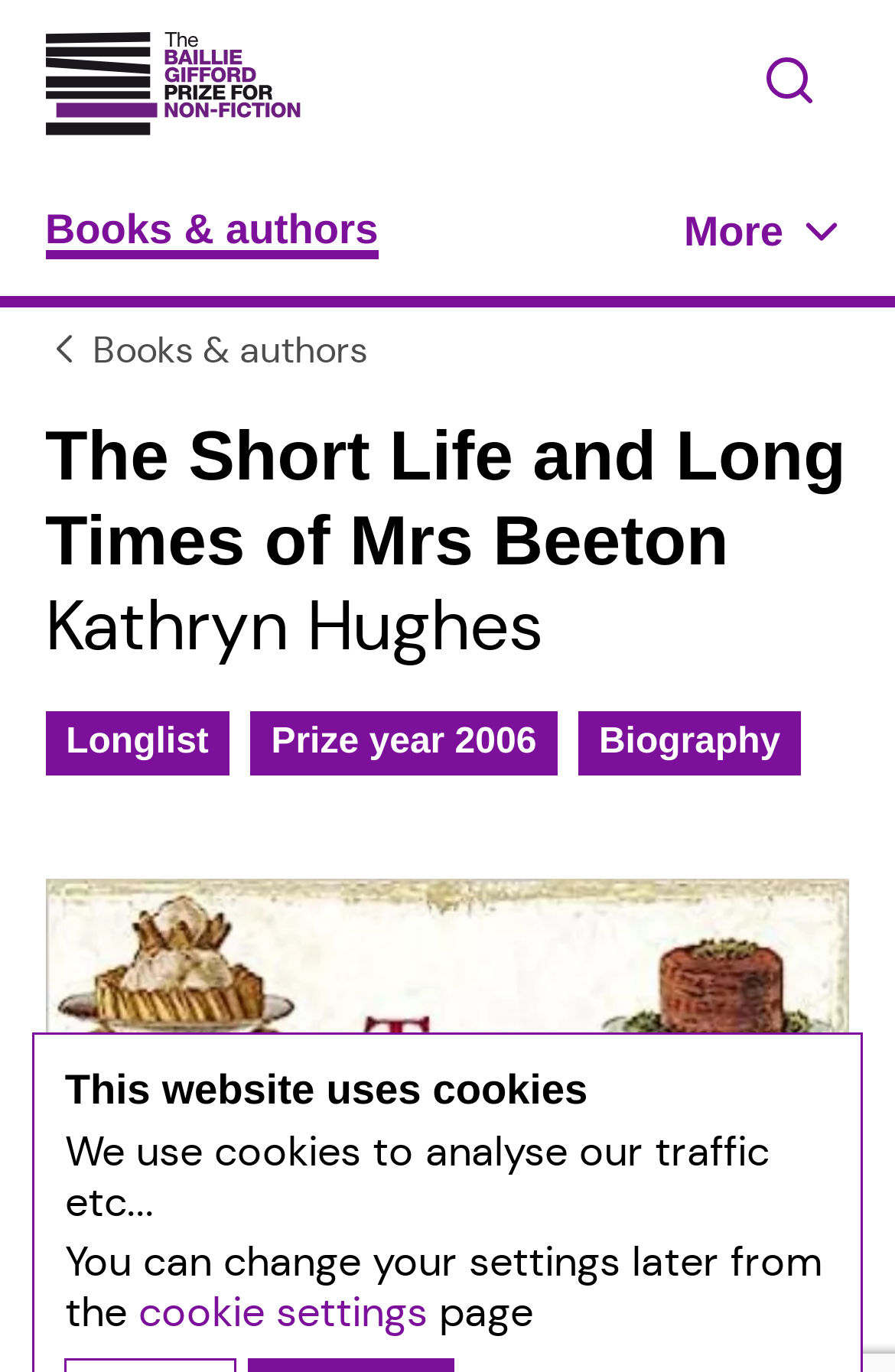Specify the bounding box coordinates of the area to click in order to execute this command: 'Go to Baillie Gifford homepage'. The coordinates should consist of four float numbers ranging from 0 to 1, and should be formatted as [left, top, right, bottom].

[0.05, 0.023, 0.335, 0.099]